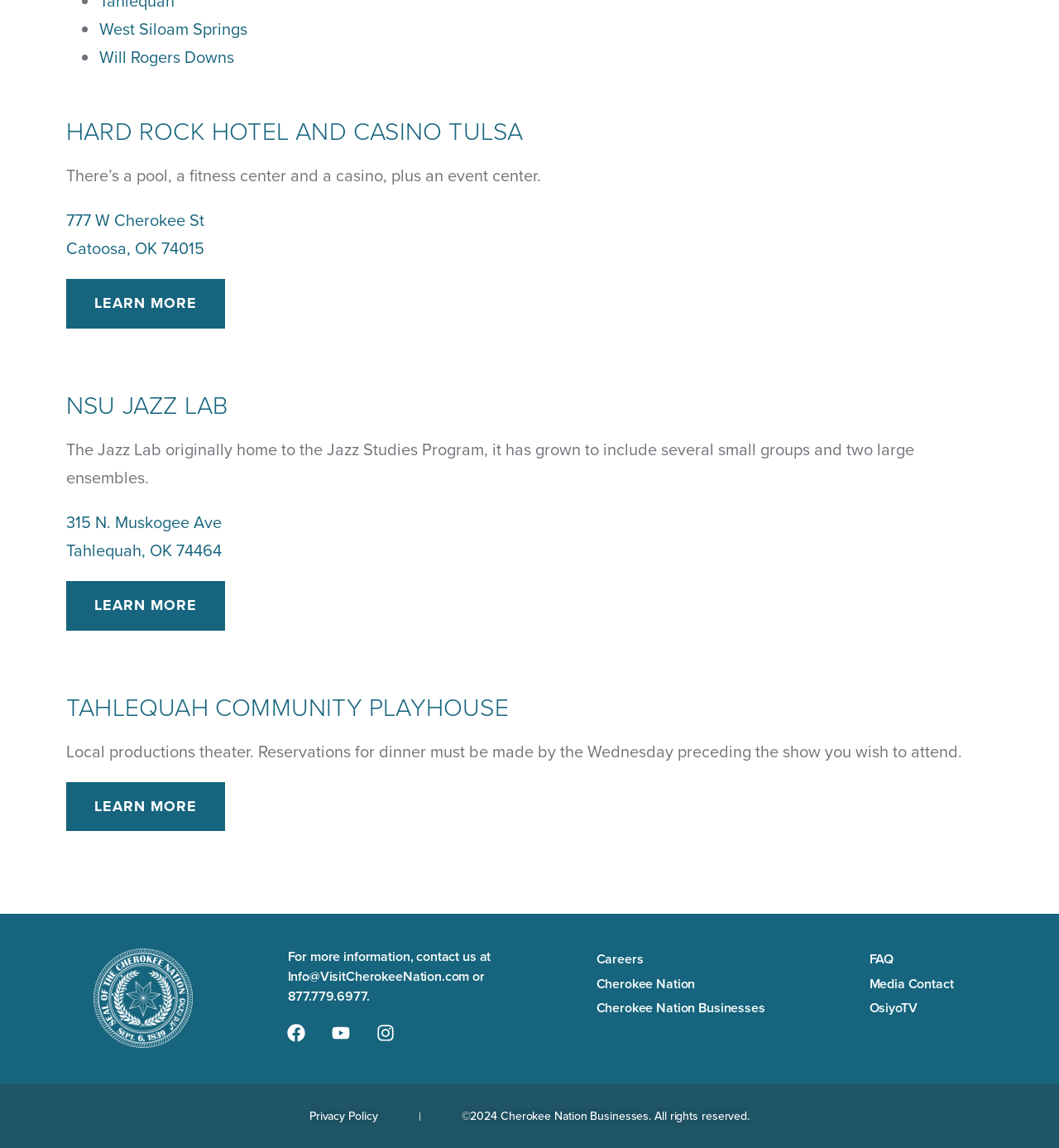Please determine the bounding box coordinates for the element with the description: "West Siloam Springs".

[0.094, 0.014, 0.234, 0.036]